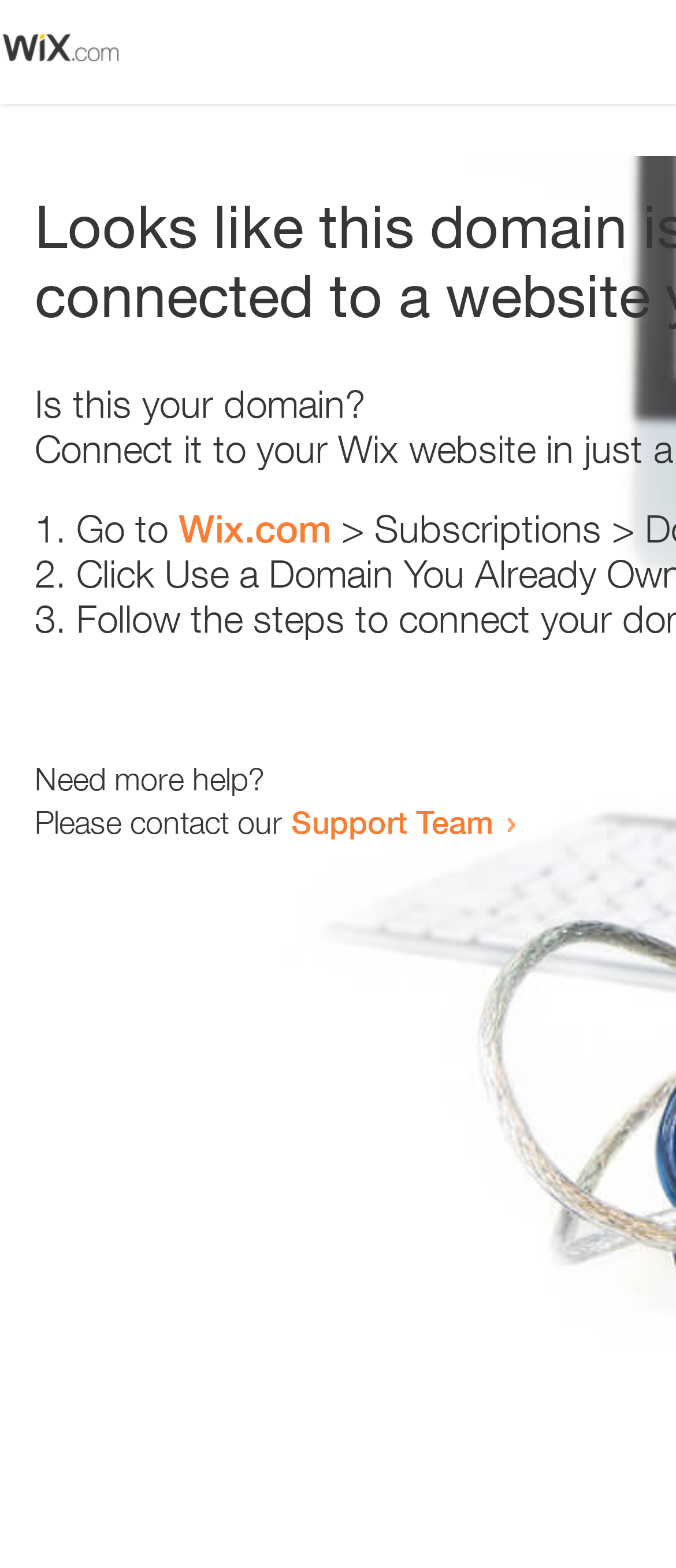Please reply to the following question with a single word or a short phrase:
What is the domain being referred to?

Wix.com